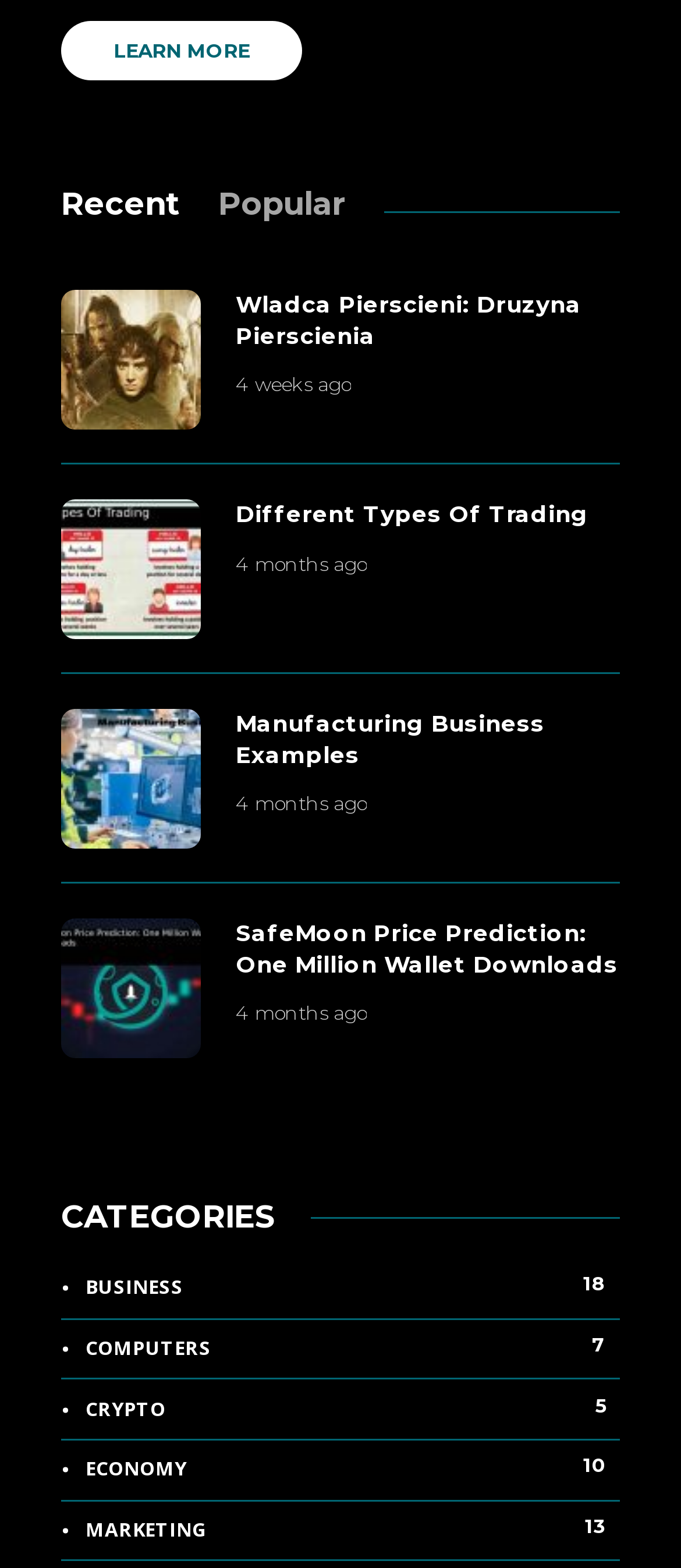Can you identify the bounding box coordinates of the clickable region needed to carry out this instruction: 'Click on the 'SafeMoon Price Prediction: One Million Wallet Downloads' link'? The coordinates should be four float numbers within the range of 0 to 1, stated as [left, top, right, bottom].

[0.346, 0.586, 0.91, 0.625]